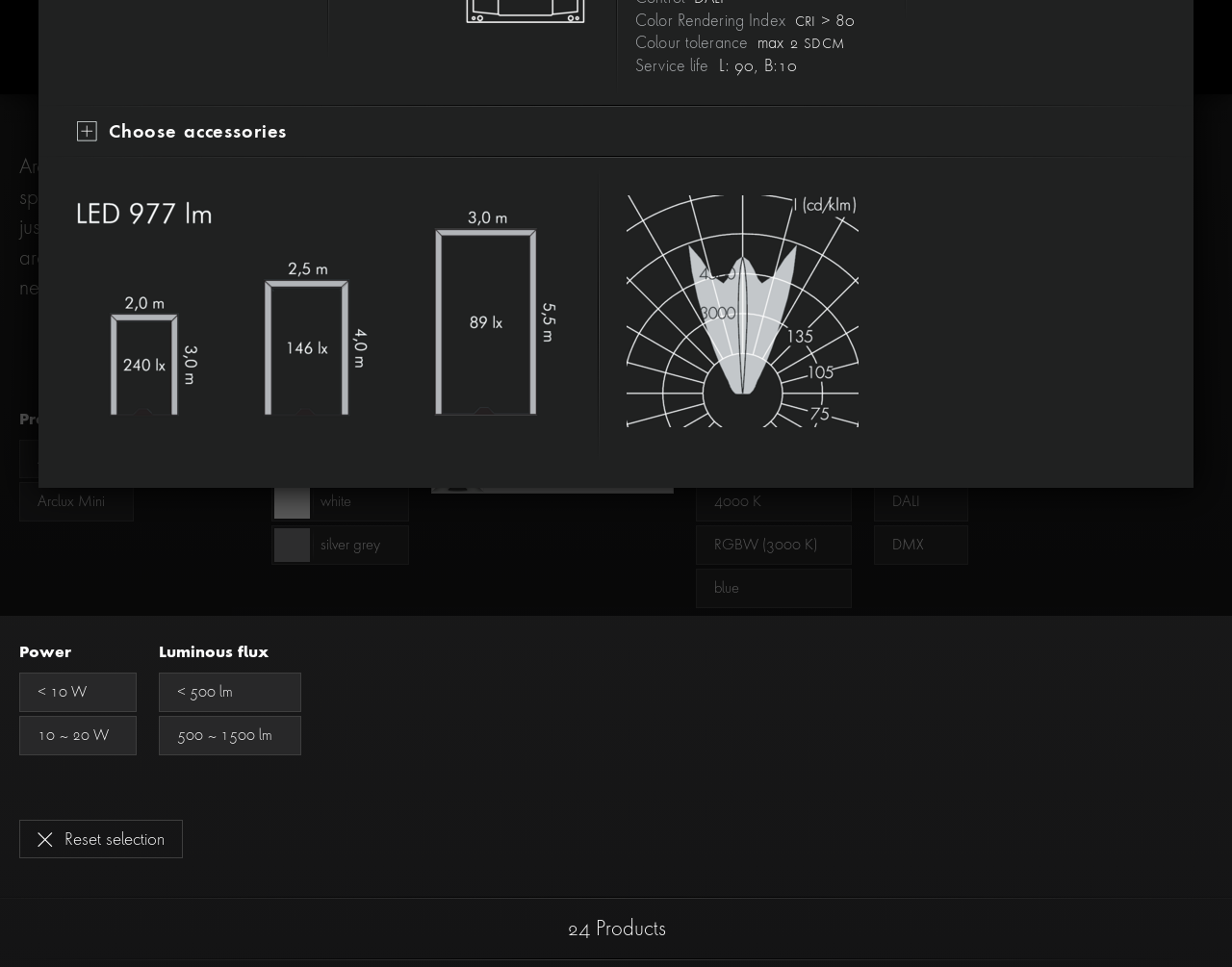Specify the bounding box coordinates (top-left x, top-left y, bottom-right x, bottom-right y) of the UI element in the screenshot that matches this description: parent_node: 24 Products

[0.475, 0.862, 0.525, 0.894]